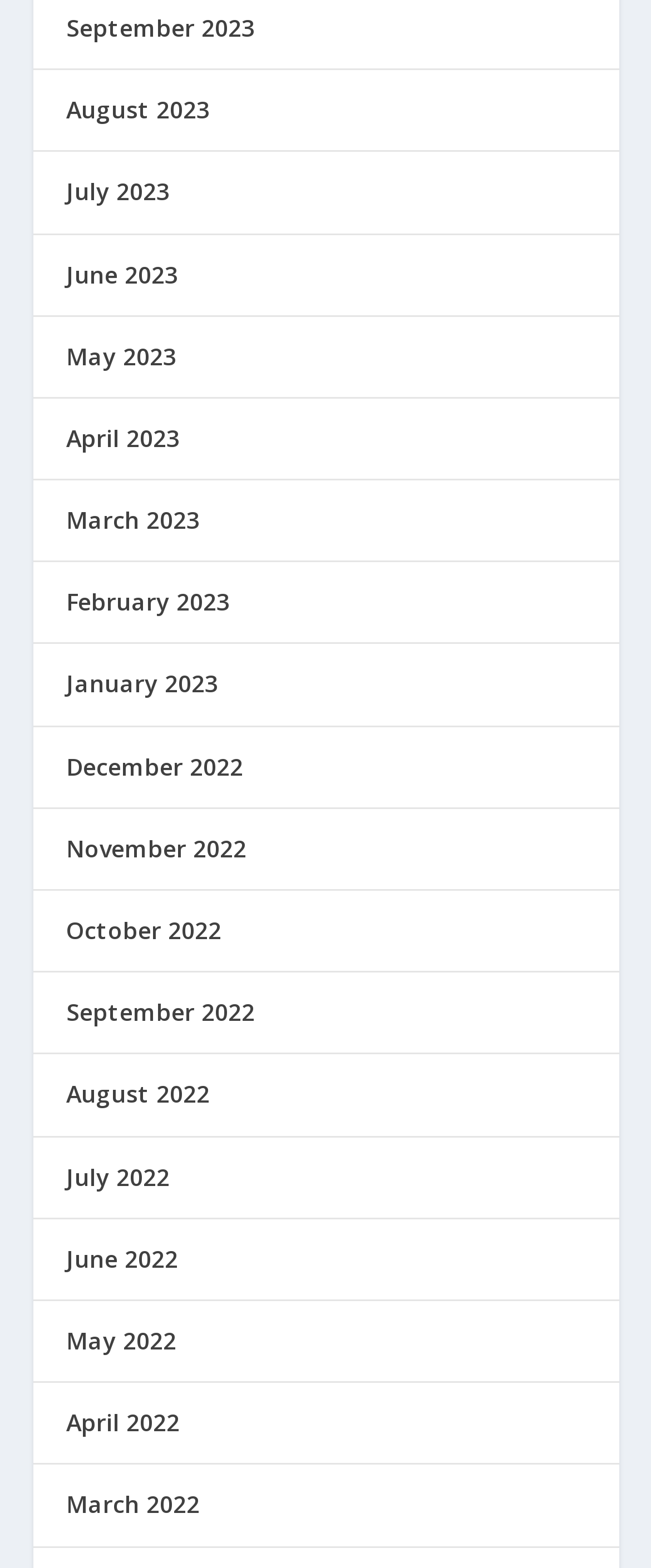Give a one-word or one-phrase response to the question:
What is the latest month listed?

September 2023